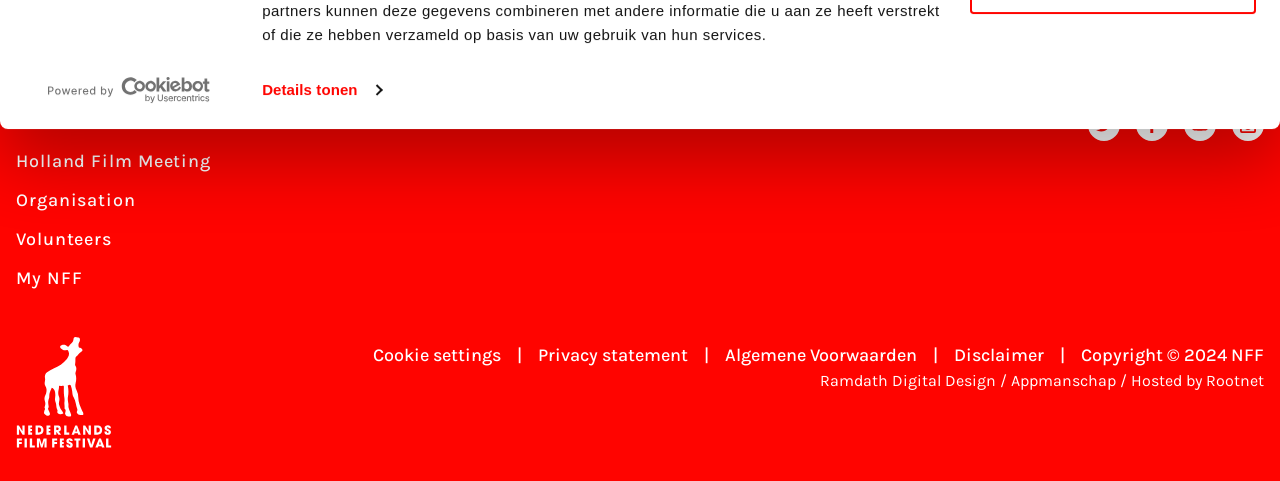Provide the bounding box coordinates, formatted as (top-left x, top-left y, bottom-right x, bottom-right y), with all values being floating point numbers between 0 and 1. Identify the bounding box of the UI element that matches the description: Volunteers

[0.012, 0.47, 0.196, 0.551]